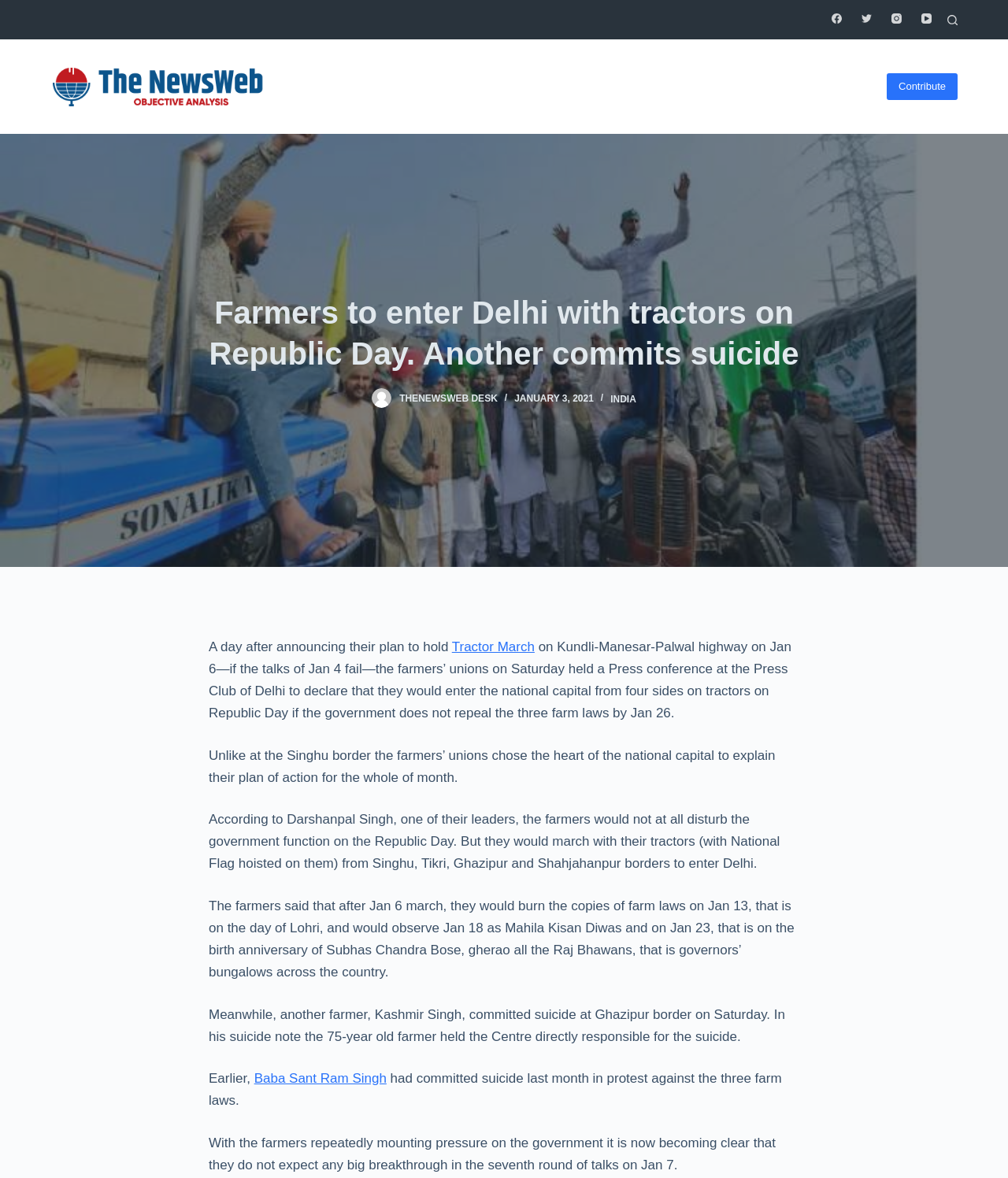Provide a short answer using a single word or phrase for the following question: 
Where did another farmer commit suicide?

Ghazipur border